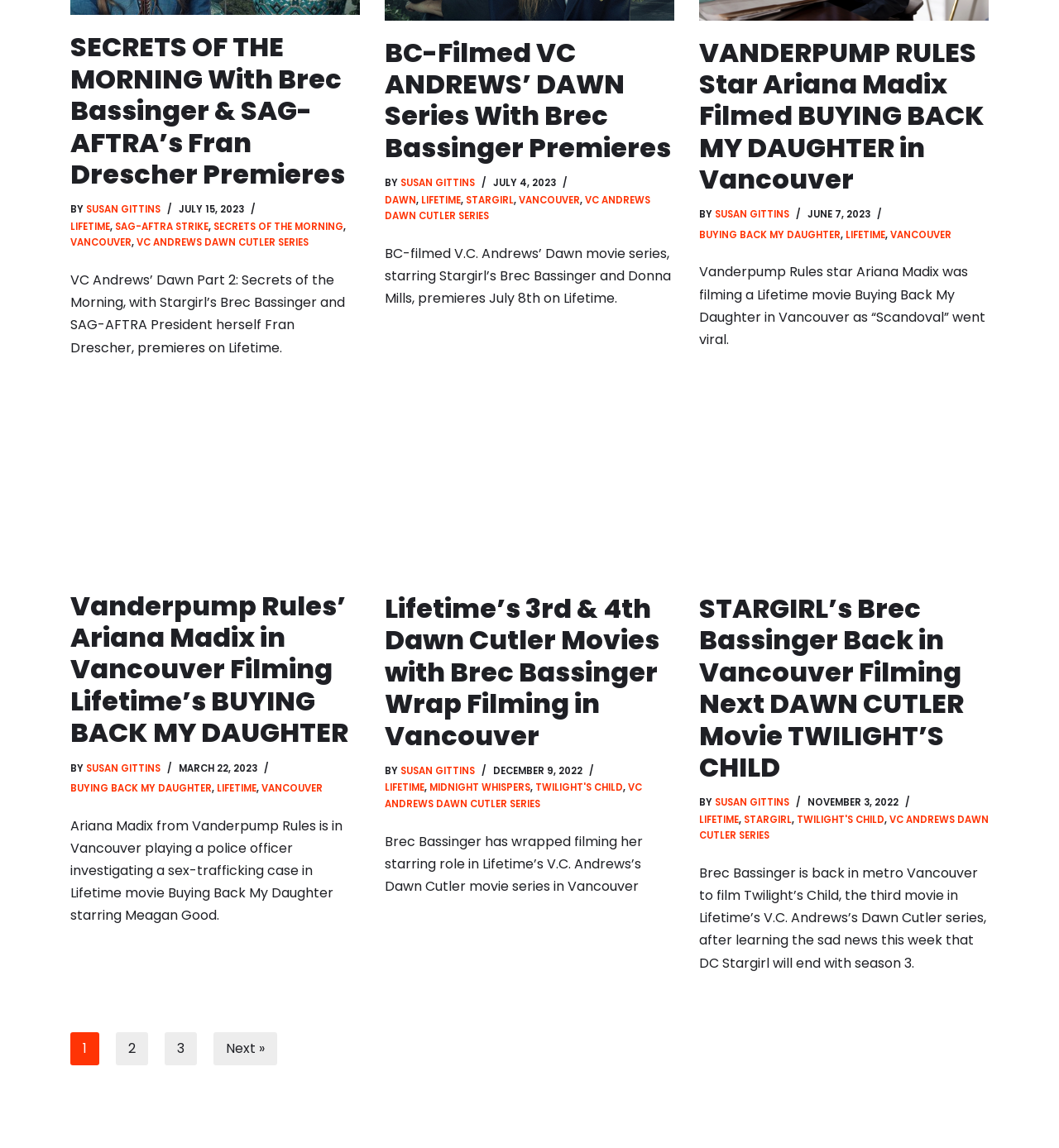Provide the bounding box coordinates of the area you need to click to execute the following instruction: "View the article about BC-Filmed VC ANDREWS’ DAWN Series With Brec Bassinger Premieres".

[0.363, 0.029, 0.634, 0.145]